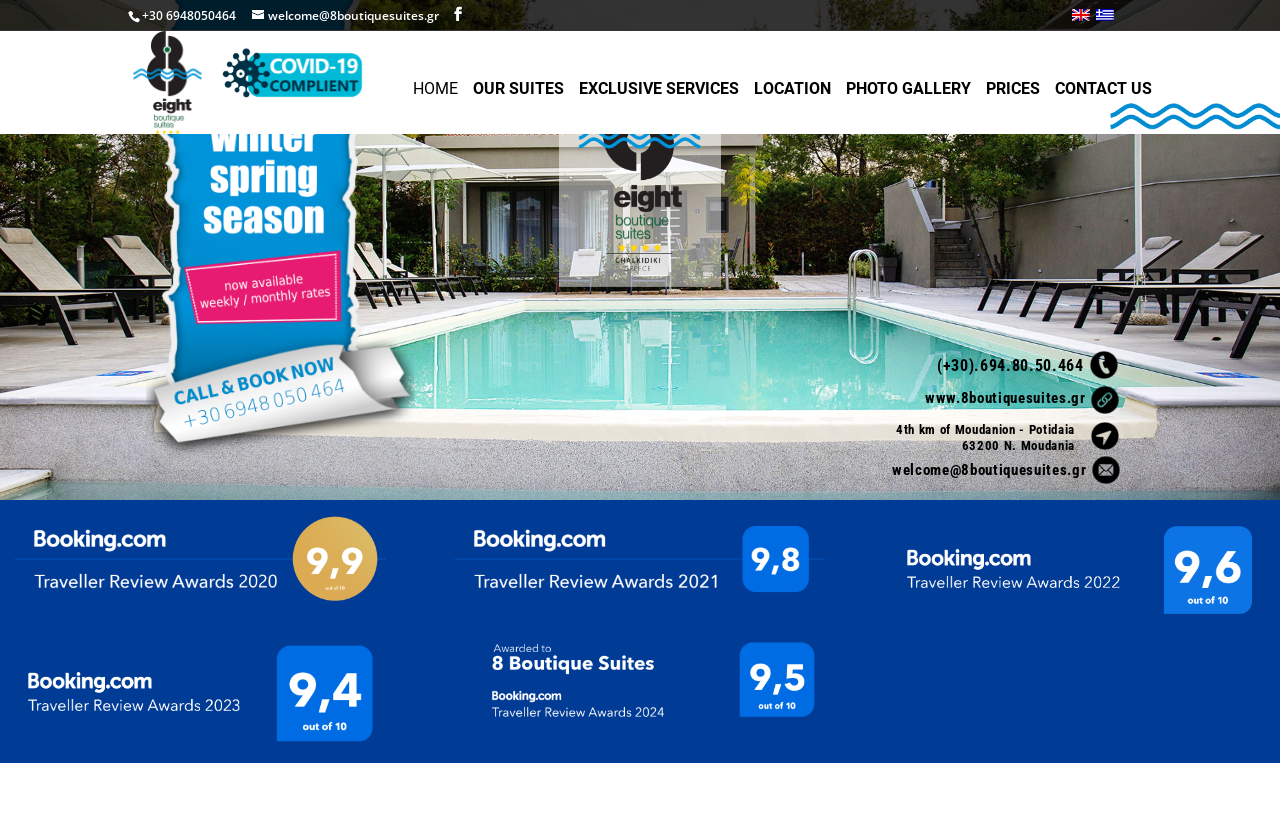Given the element description: "Contact Us", predict the bounding box coordinates of this UI element. The coordinates must be four float numbers between 0 and 1, given as [left, top, right, bottom].

[0.824, 0.099, 0.9, 0.162]